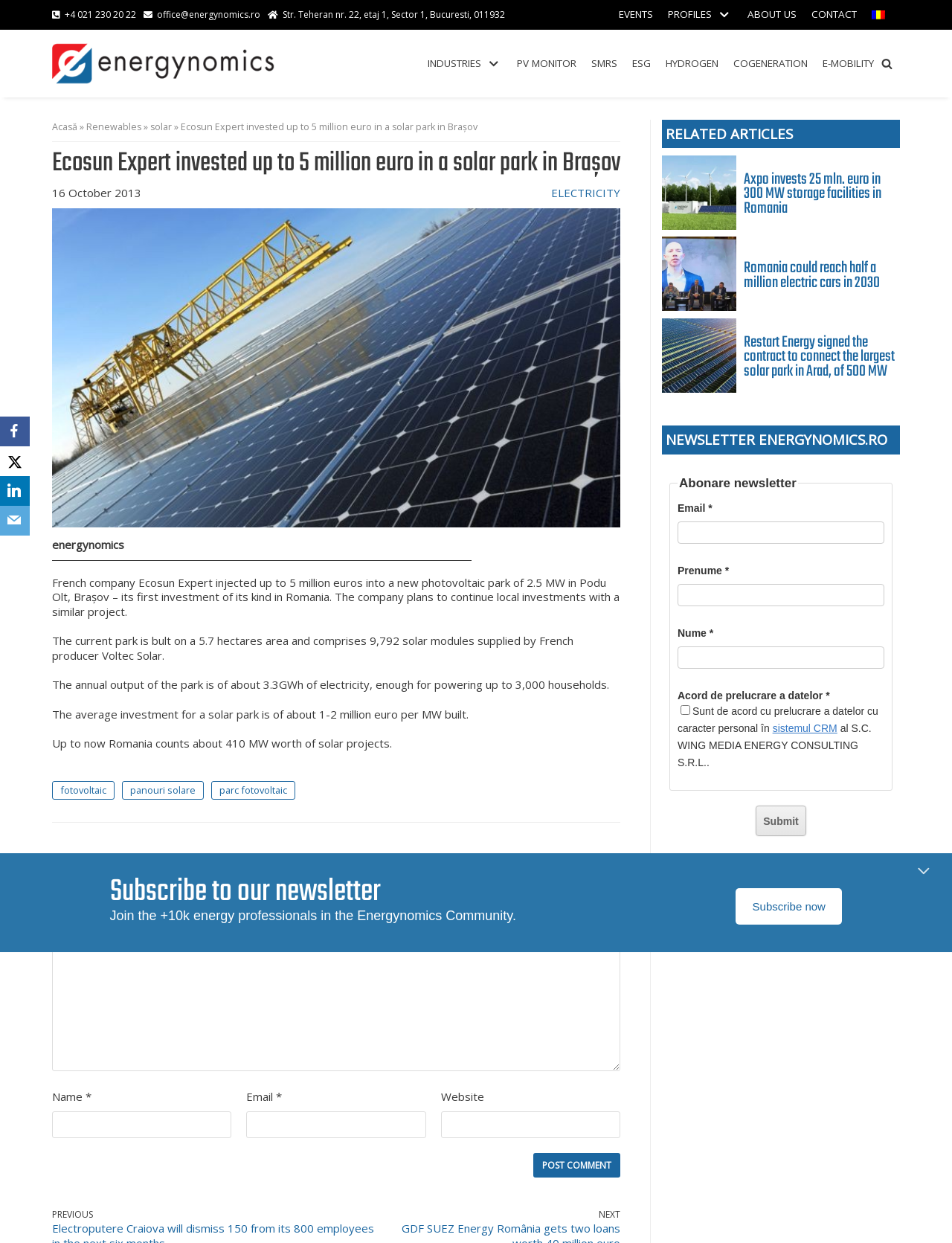Examine the image carefully and respond to the question with a detailed answer: 
How many related articles are shown on the webpage?

The answer can be found by counting the number of links under the heading 'RELATED ARTICLES' which is located at the bottom of the webpage.